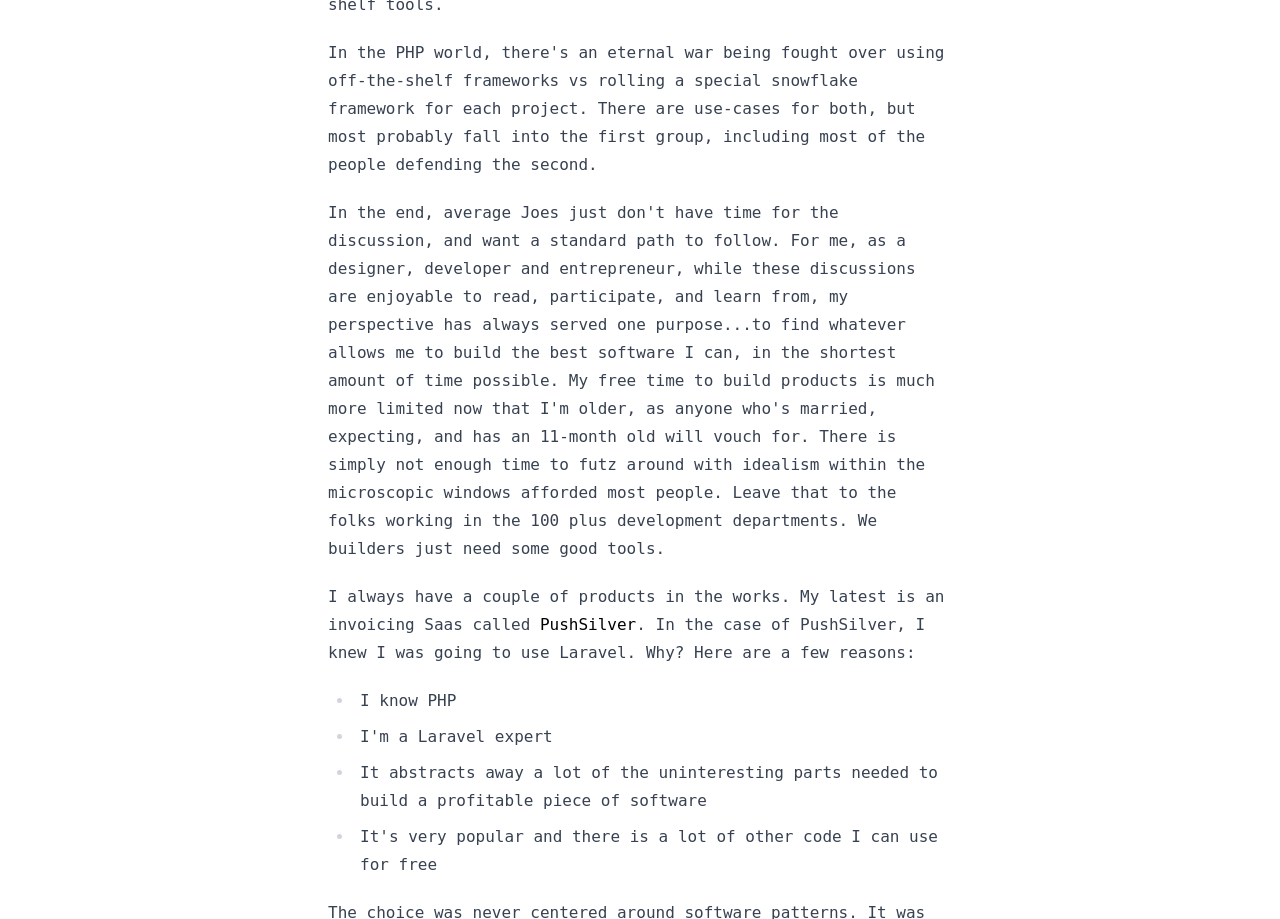Given the webpage screenshot and the description, determine the bounding box coordinates (top-left x, top-left y, bottom-right x, bottom-right y) that define the location of the UI element matching this description: PushSilver

[0.422, 0.669, 0.497, 0.69]